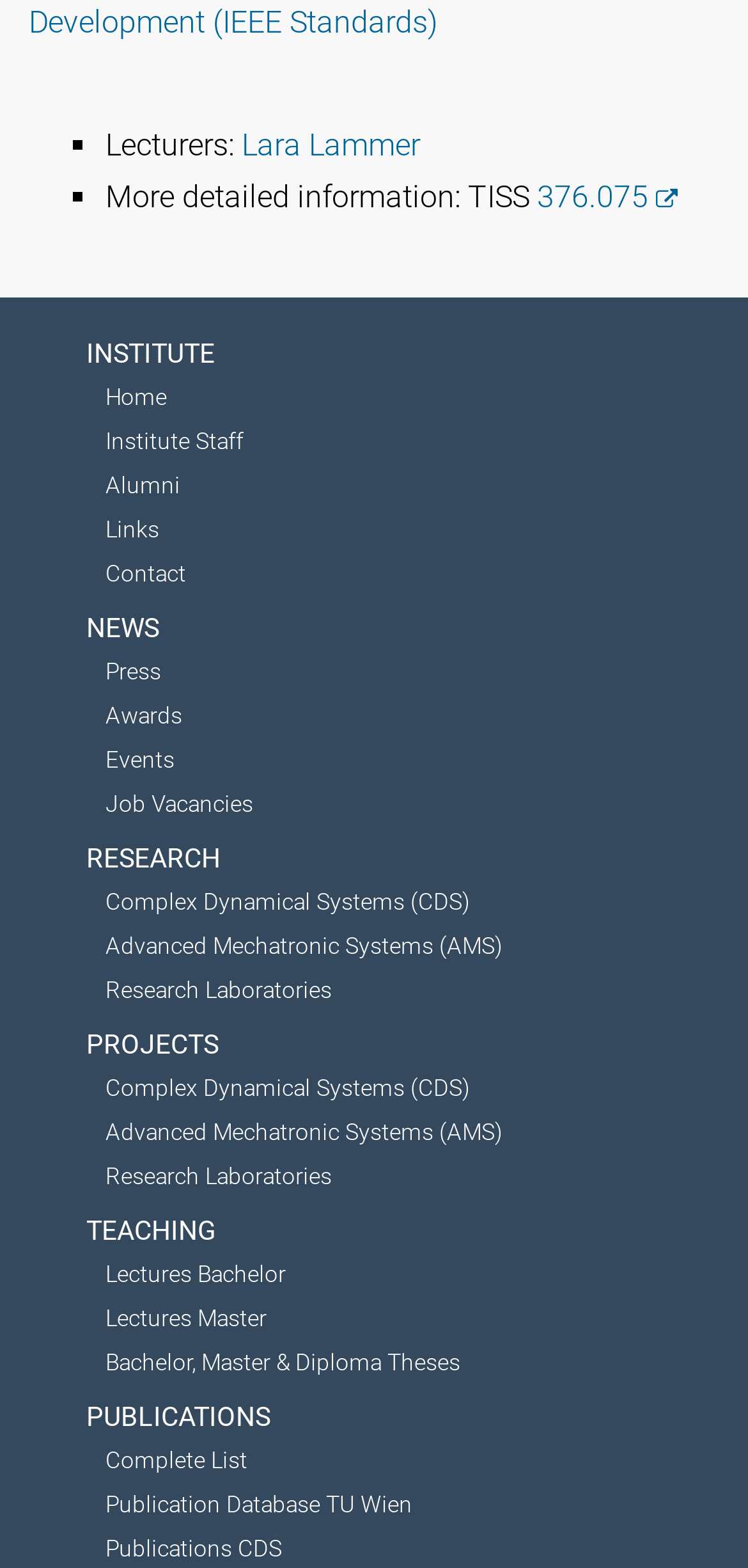What is the name of the lecturer?
Please provide a single word or phrase answer based on the image.

Lara Lammer